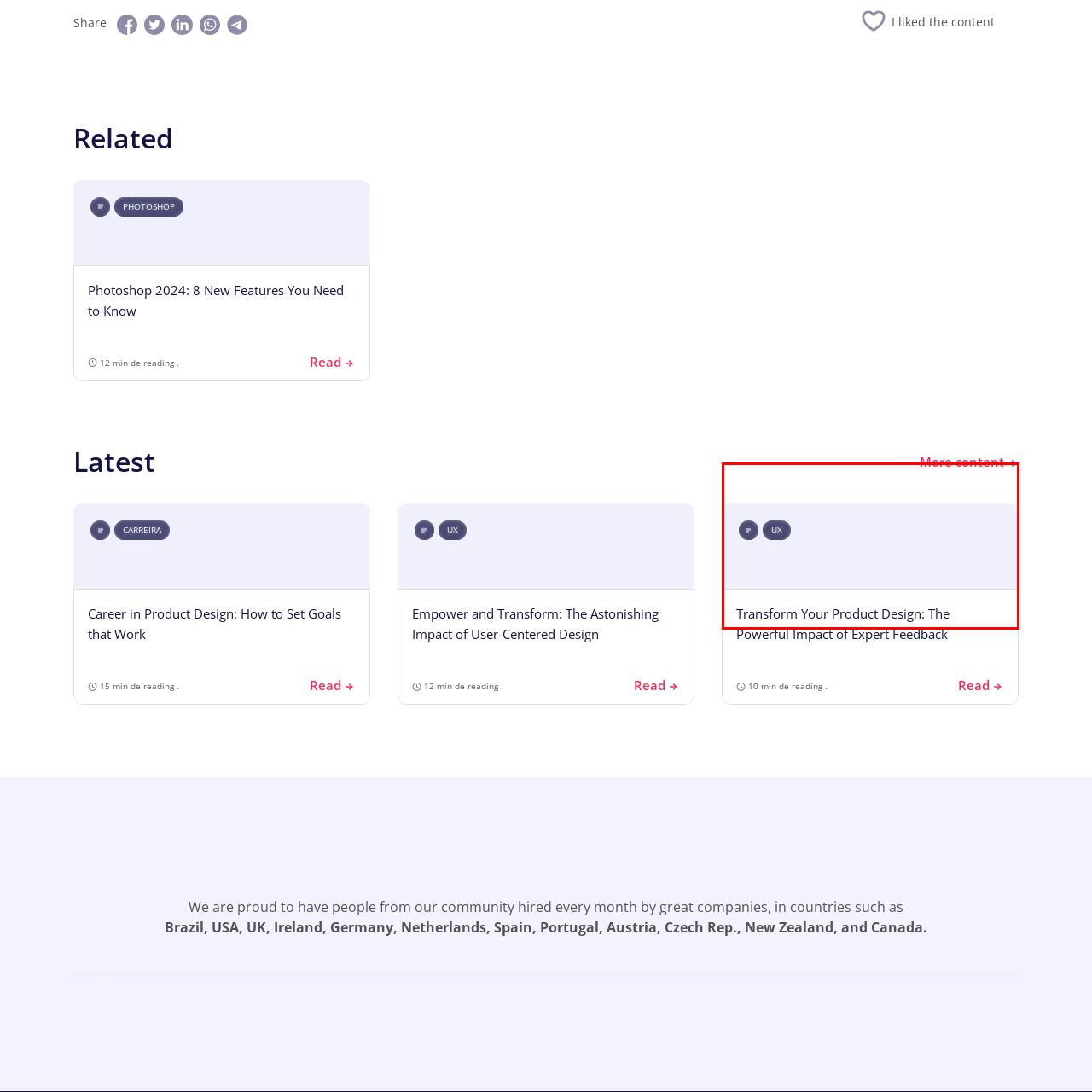What is the focus of the UX icon?
Pay attention to the part of the image enclosed by the red bounding box and respond to the question in detail.

The UX icon is displayed alongside relevant icons and educational materials, indicating that it is related to the topic of user experience principles. This is further supported by the context of the image, which emphasizes the importance of user-centered design in product development.